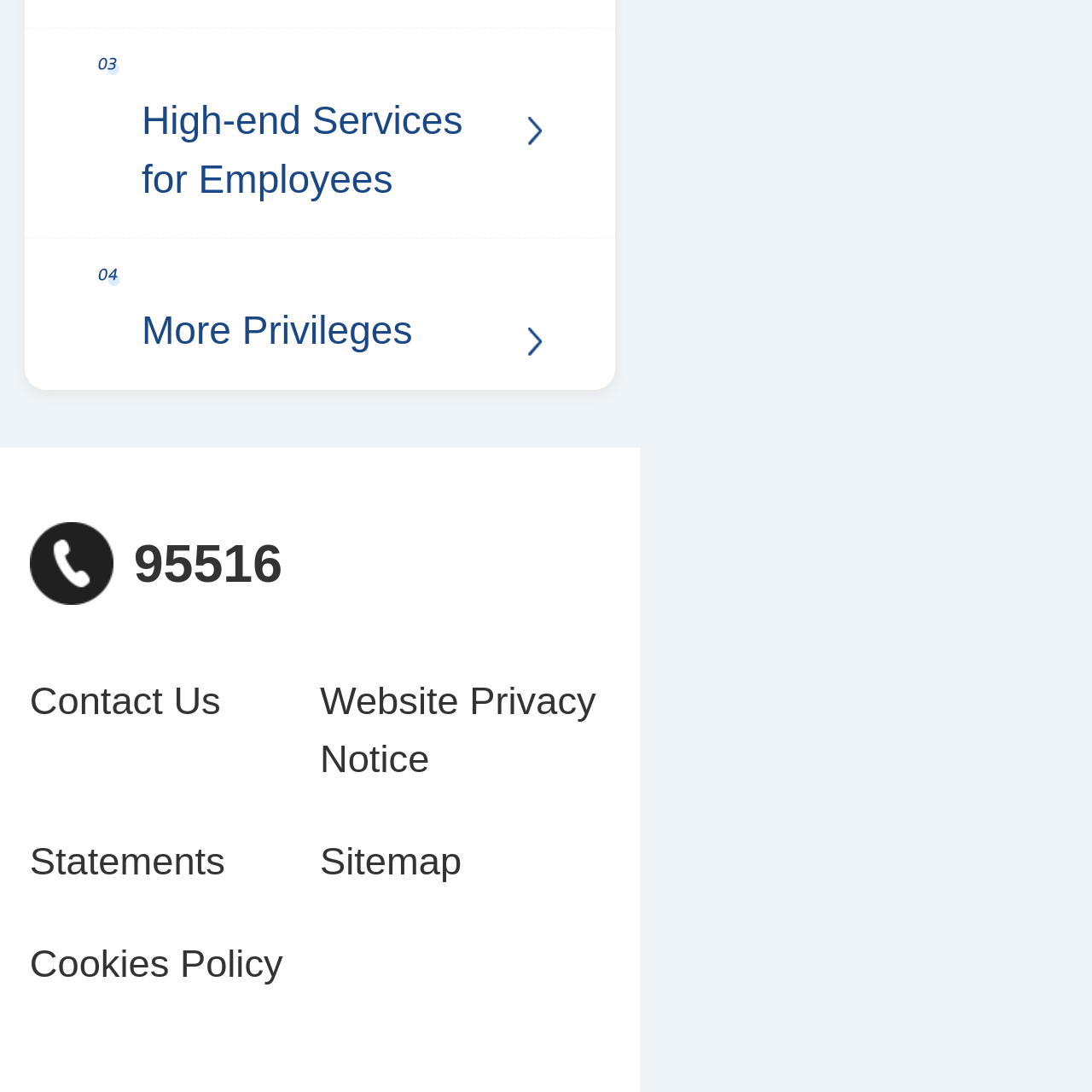How many links are there in the description list?
Give a single word or phrase answer based on the content of the image.

6